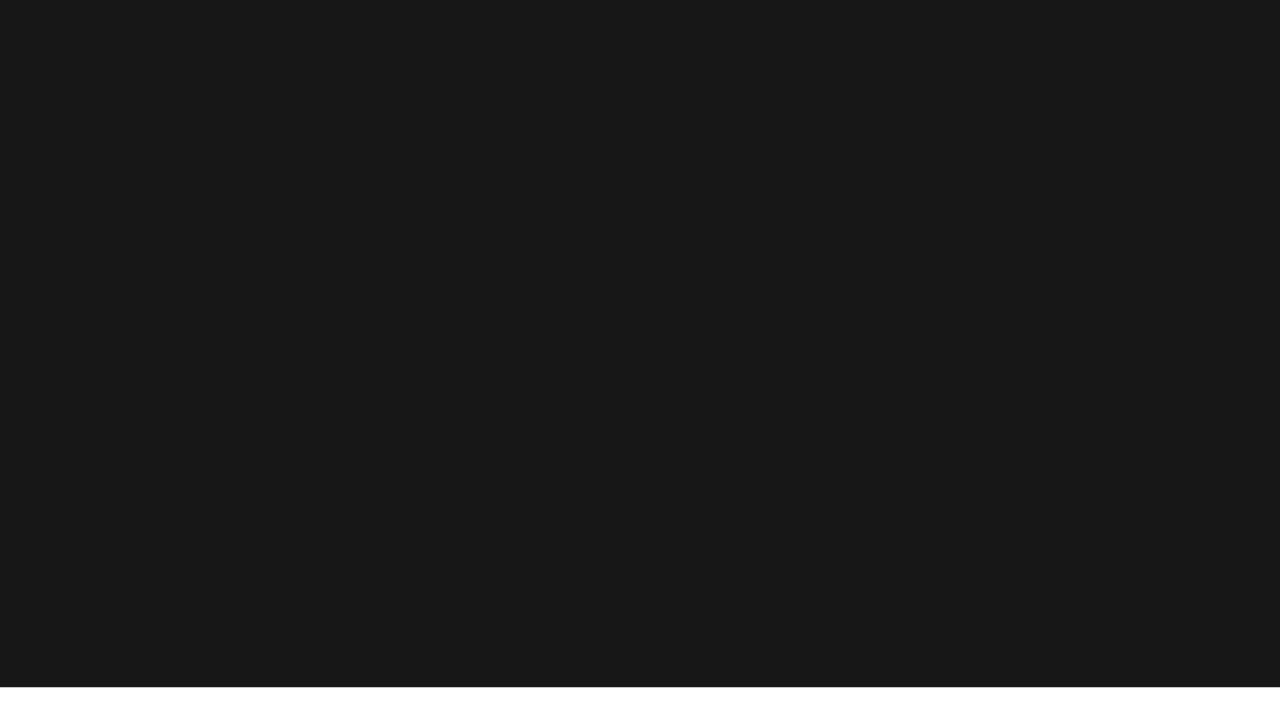Find the bounding box coordinates corresponding to the UI element with the description: "Celebrity WebsitesCelebrity websites". The coordinates should be formatted as [left, top, right, bottom], with values as floats between 0 and 1.

[0.759, 0.454, 0.975, 0.483]